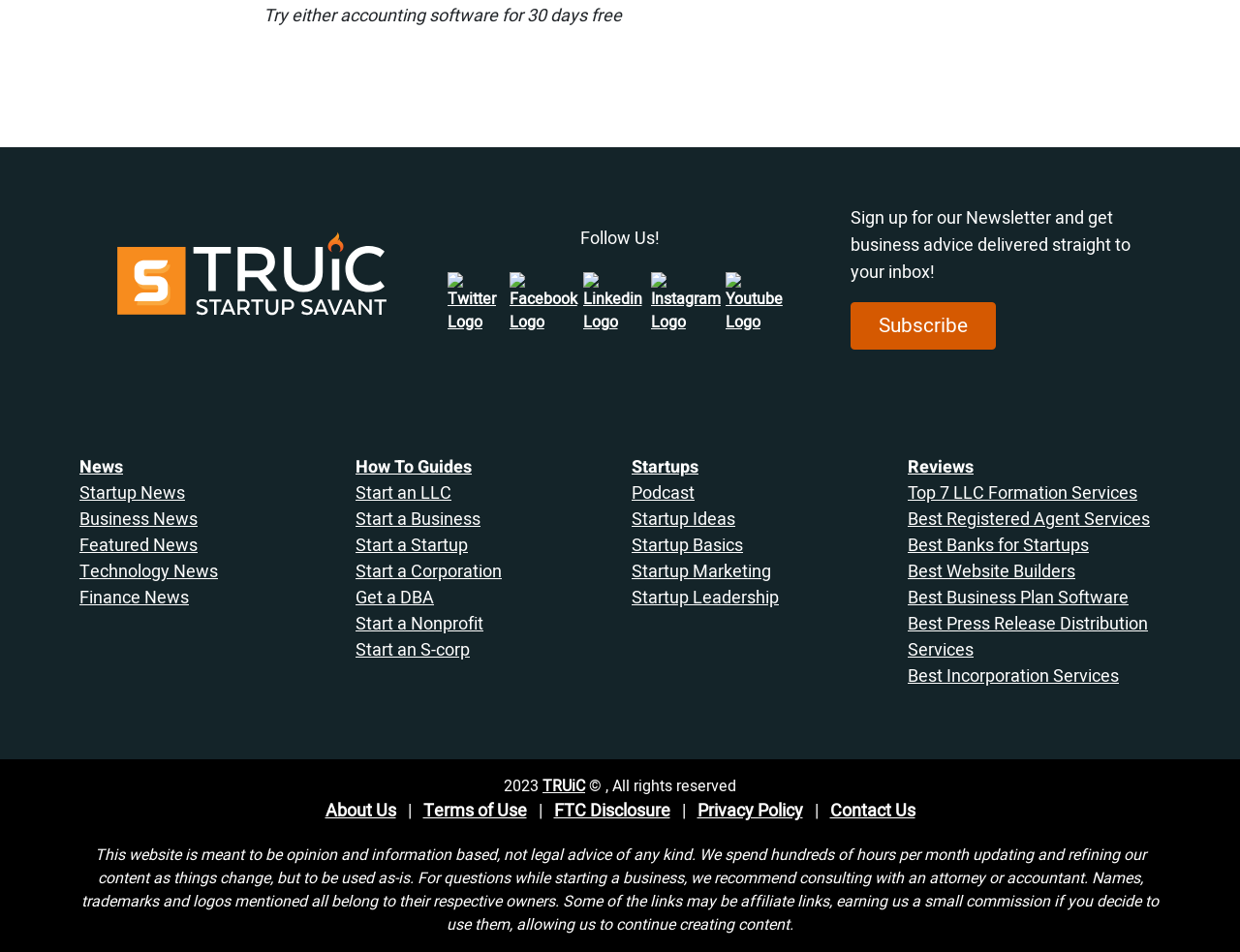What is the purpose of the website?
Look at the image and answer with only one word or phrase.

Business advice and startup resources